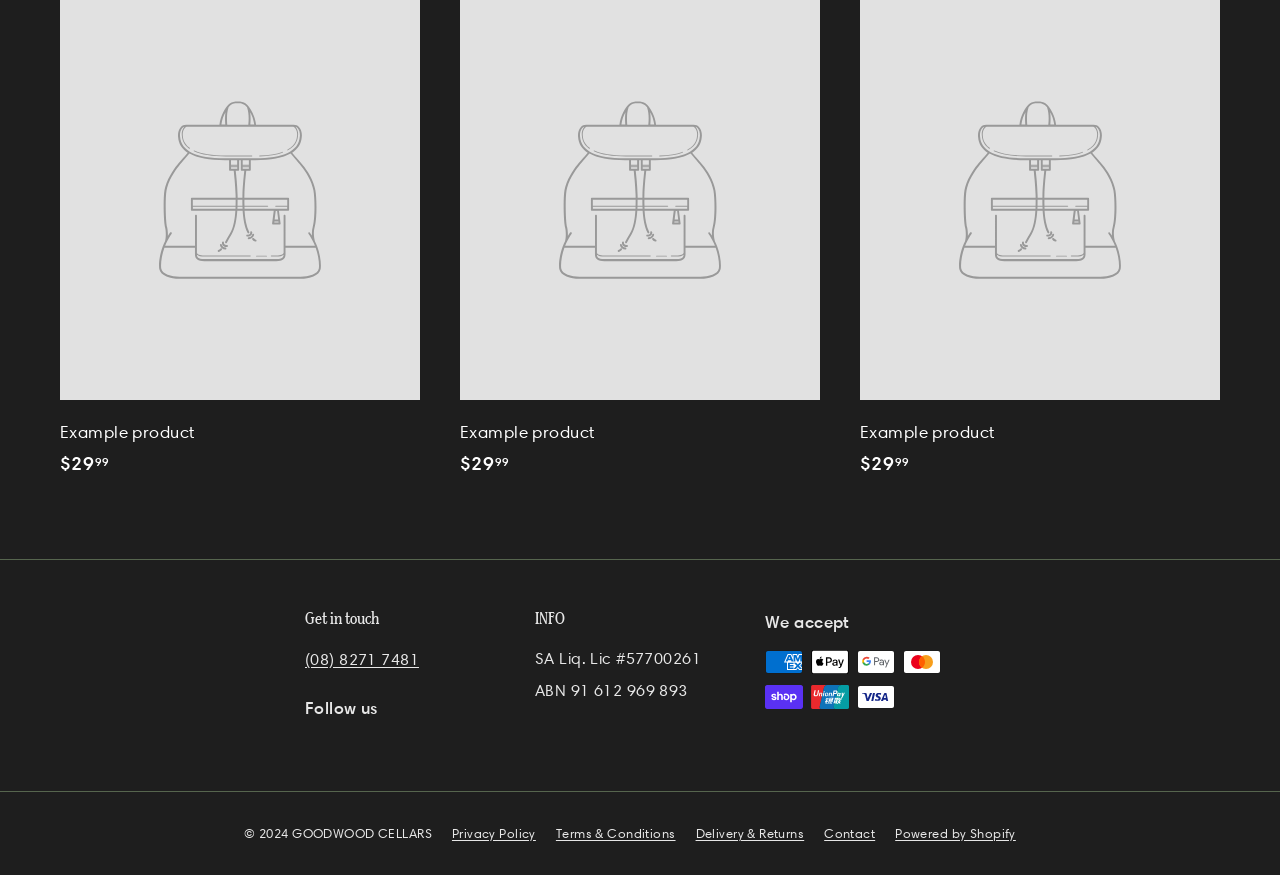Given the webpage screenshot, identify the bounding box of the UI element that matches this description: "import 'components/icon'; (08) 8271 7481".

[0.238, 0.736, 0.327, 0.773]